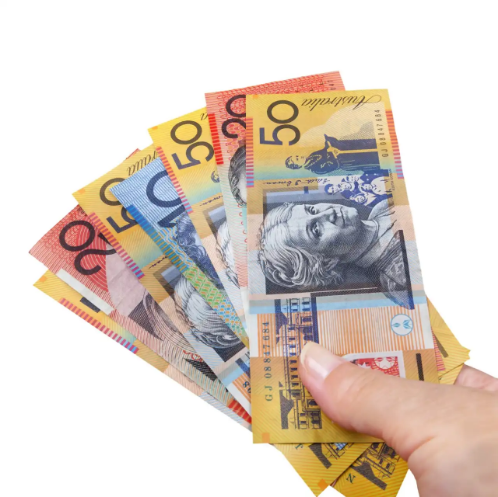Provide a short, one-word or phrase answer to the question below:
How many $50 bills are visible?

Two